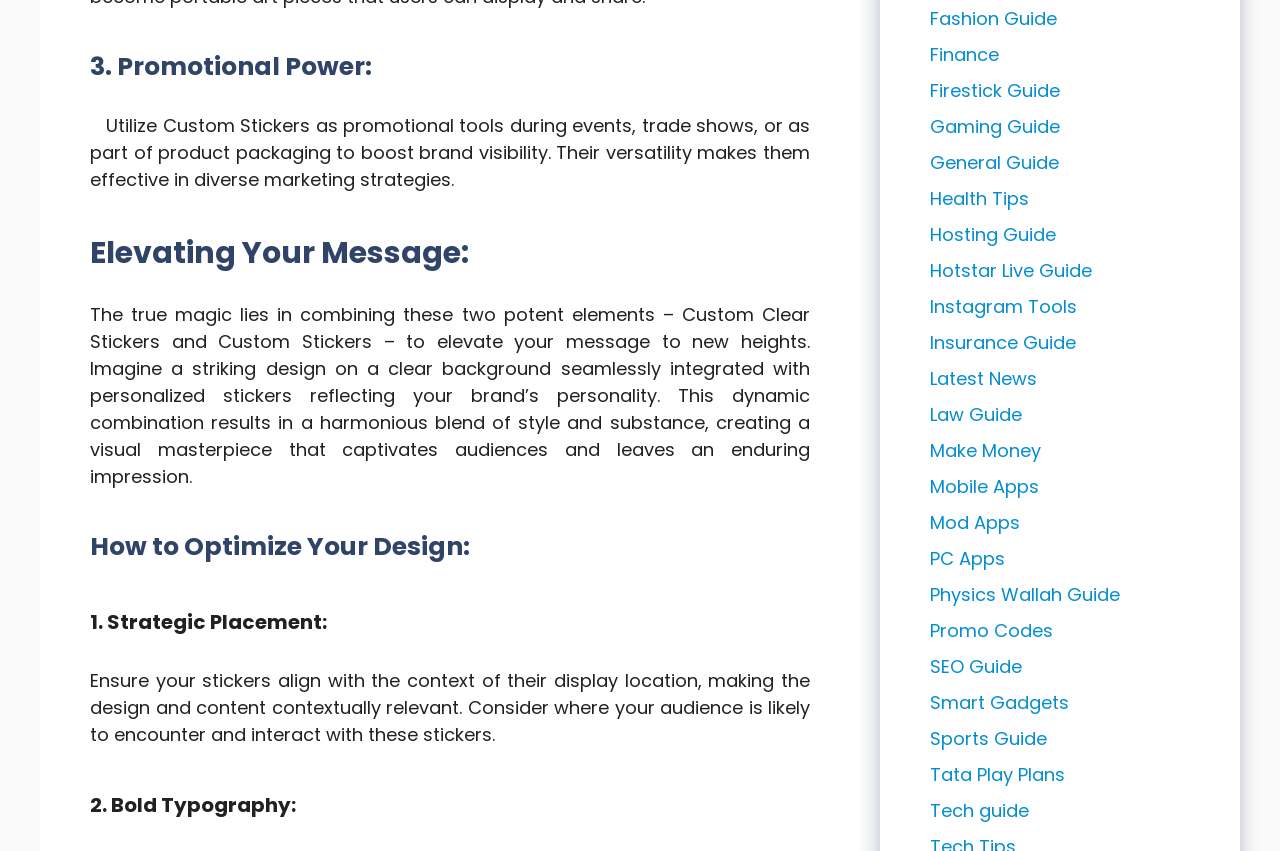Give a short answer using one word or phrase for the question:
What is the purpose of custom stickers?

Promotional tools